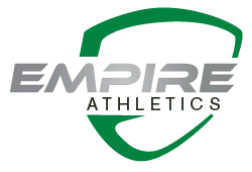Please answer the following question using a single word or phrase: 
What shape encapsulates the logo?

green shield